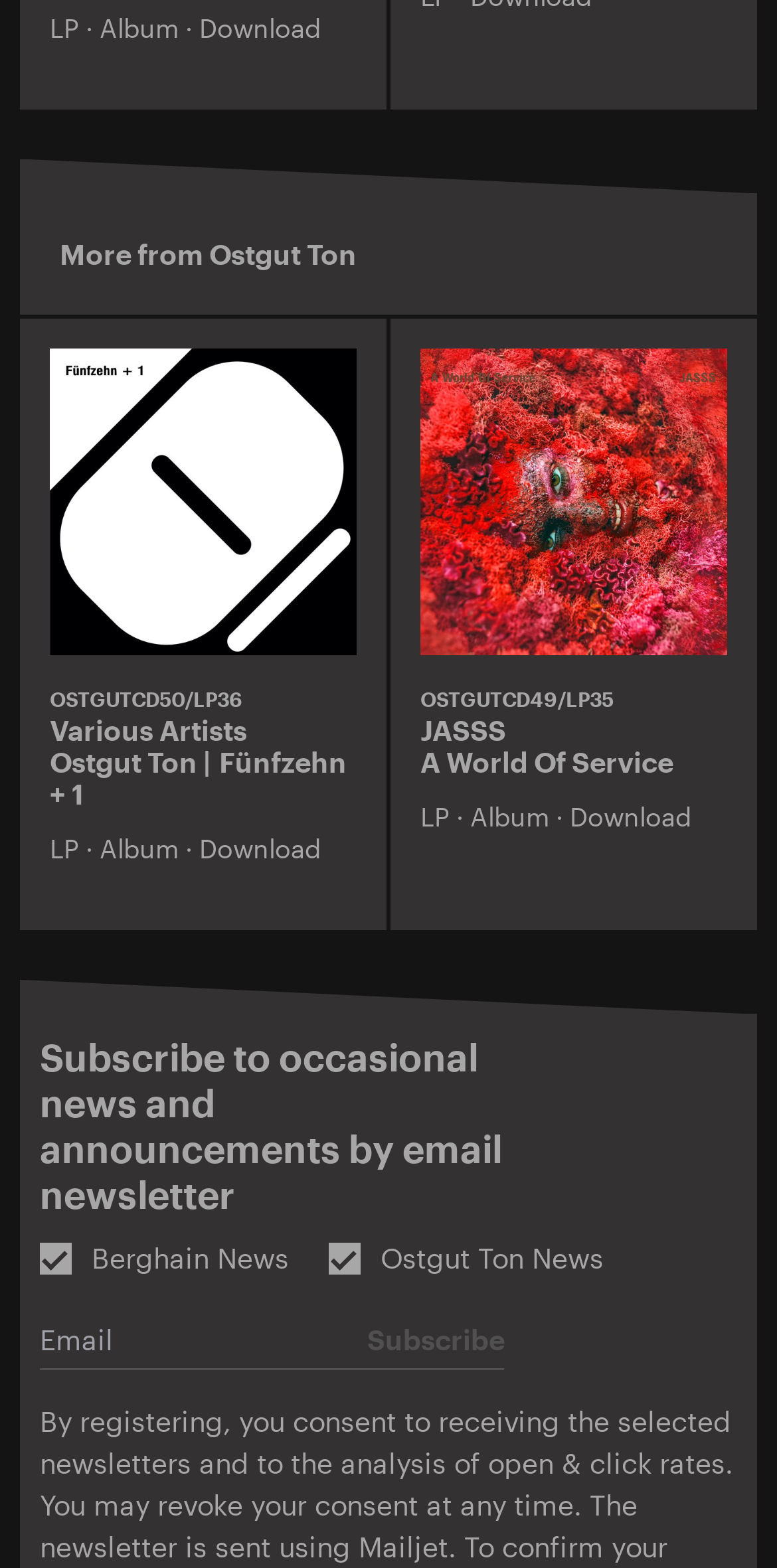Determine the bounding box coordinates for the HTML element mentioned in the following description: "Subscribe". The coordinates should be a list of four floats ranging from 0 to 1, represented as [left, top, right, bottom].

[0.473, 0.841, 0.65, 0.868]